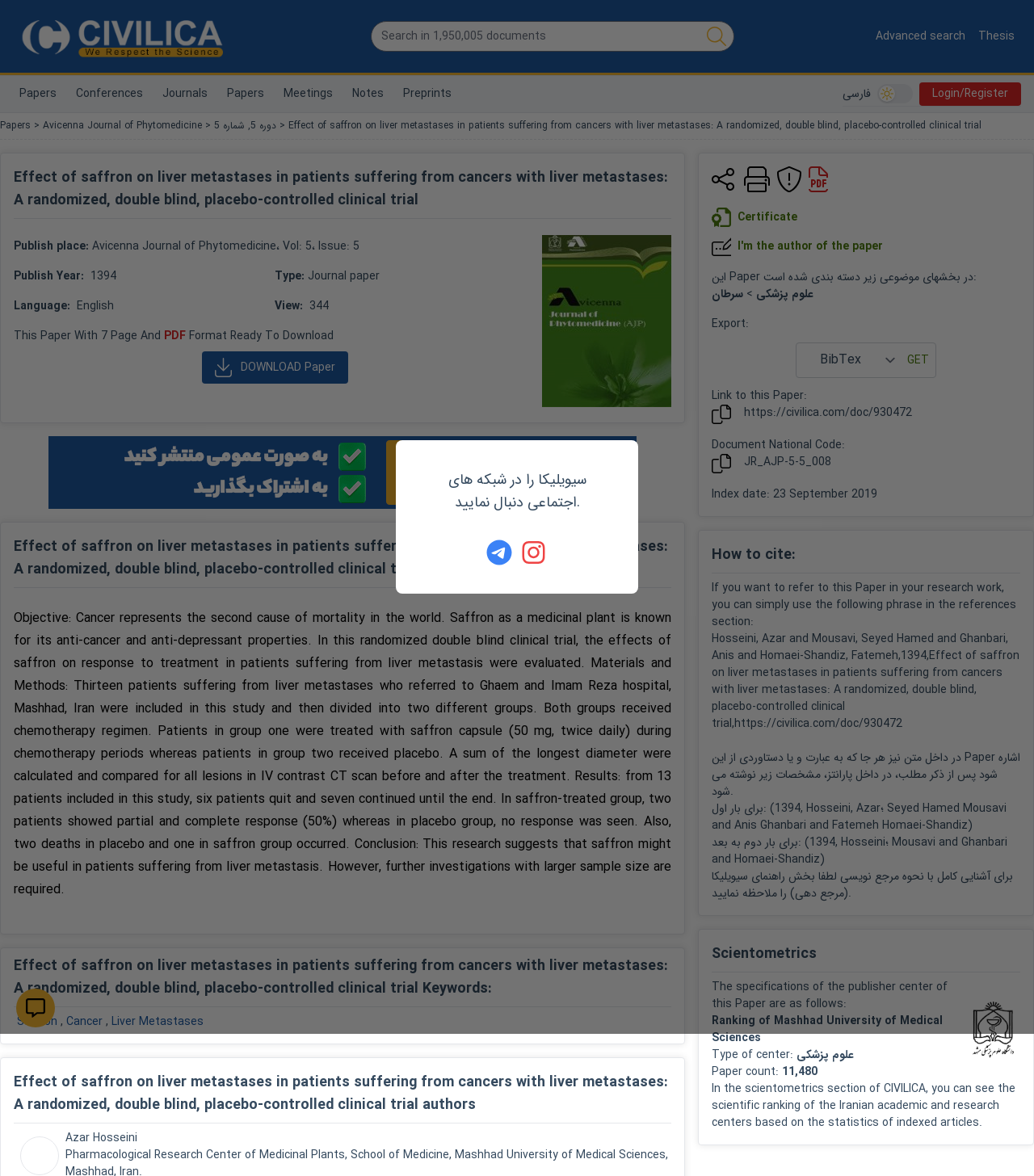Give a detailed account of the webpage.

This webpage appears to be a research paper publication page. At the top, there is a header section with links to the website's home page, search functionality, and various categories such as thesis, papers, conferences, and journals. Below the header, there are social media links and a login/register button.

The main content of the page is dedicated to the research paper, which is titled "Effect of saffron on liver metastases in patients suffering from cancers with liver metastases: A randomized, double blind, placebo-controlled clinical trial." The paper's title is displayed prominently, followed by a brief abstract and keywords. The abstract summarizes the objective, methods, results, and conclusion of the study.

Below the abstract, there are links to download the paper in PDF format, as well as options to share, print, and report an error. The authors of the paper are listed, along with their affiliations.

On the right-hand side of the page, there is a sidebar with links to related topics, such as medical sciences and cancer. There are also buttons to export the paper's information in various formats.

At the bottom of the page, there is a footer section with links to the website's terms and conditions, as well as a copyright notice.